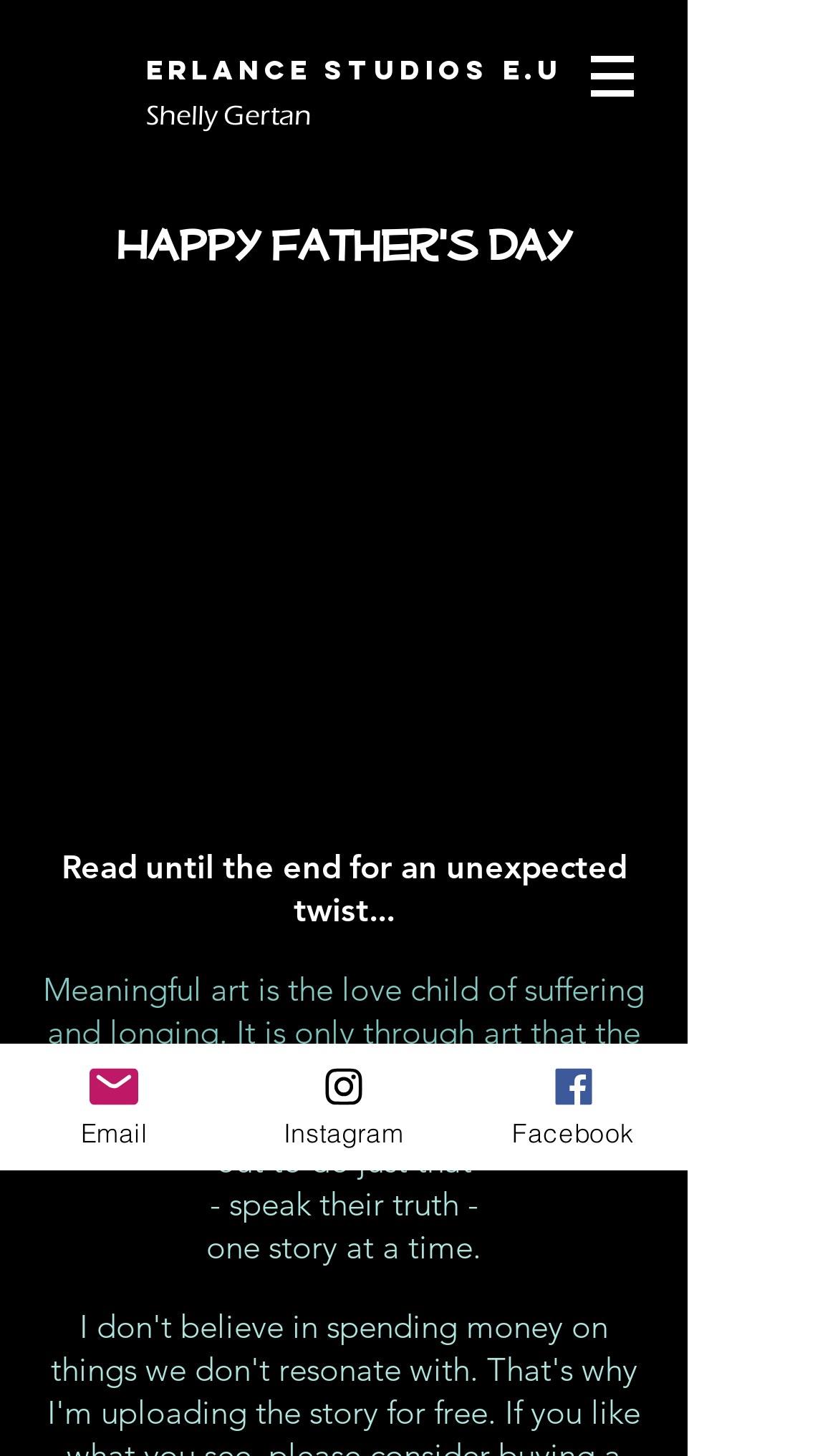Review the image closely and give a comprehensive answer to the question: What is the name of the studio?

I found the answer by looking at the heading element with the text 'Erlance Studios E.U' which is a link, indicating it's a studio name.